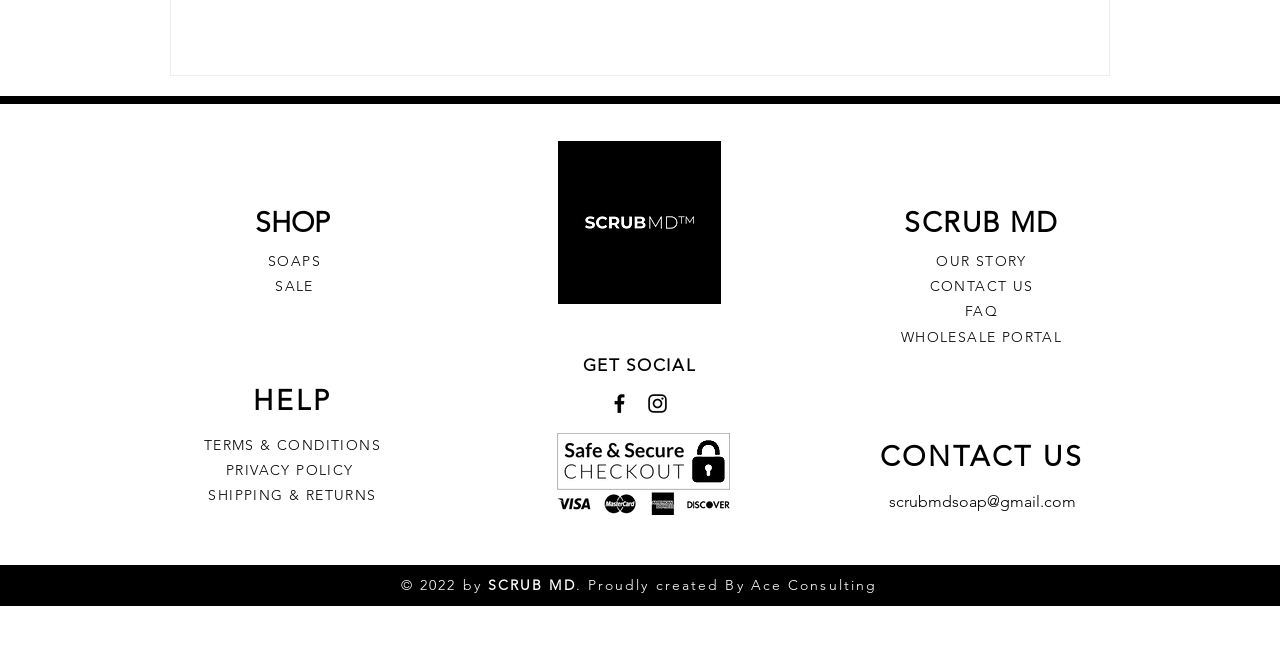Locate the bounding box of the UI element described by: "aria-label="Facebook"" in the given webpage screenshot.

[0.474, 0.6, 0.494, 0.638]